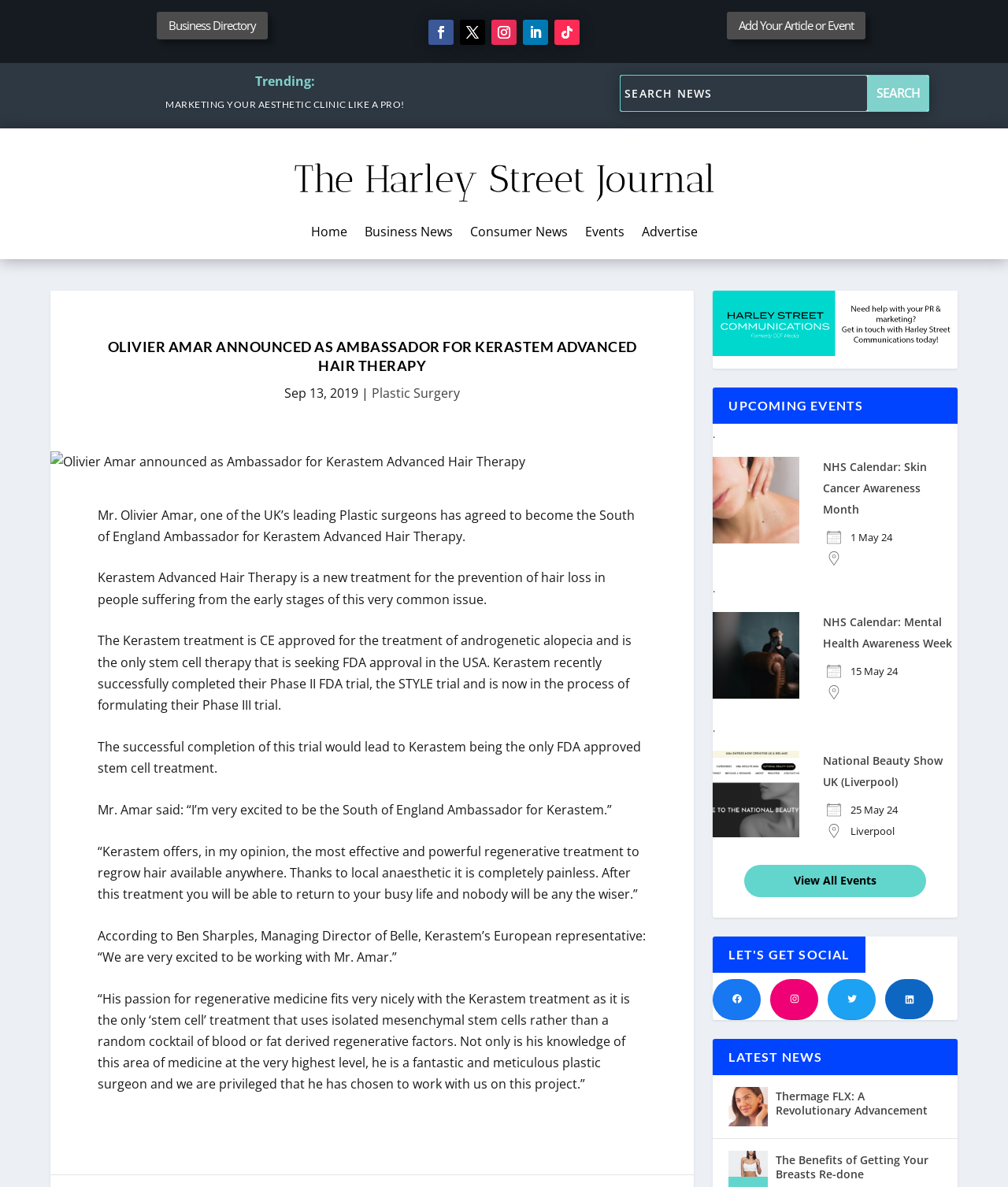Generate the main heading text from the webpage.

OLIVIER AMAR ANNOUNCED AS AMBASSADOR FOR KERASTEM ADVANCED HAIR THERAPY